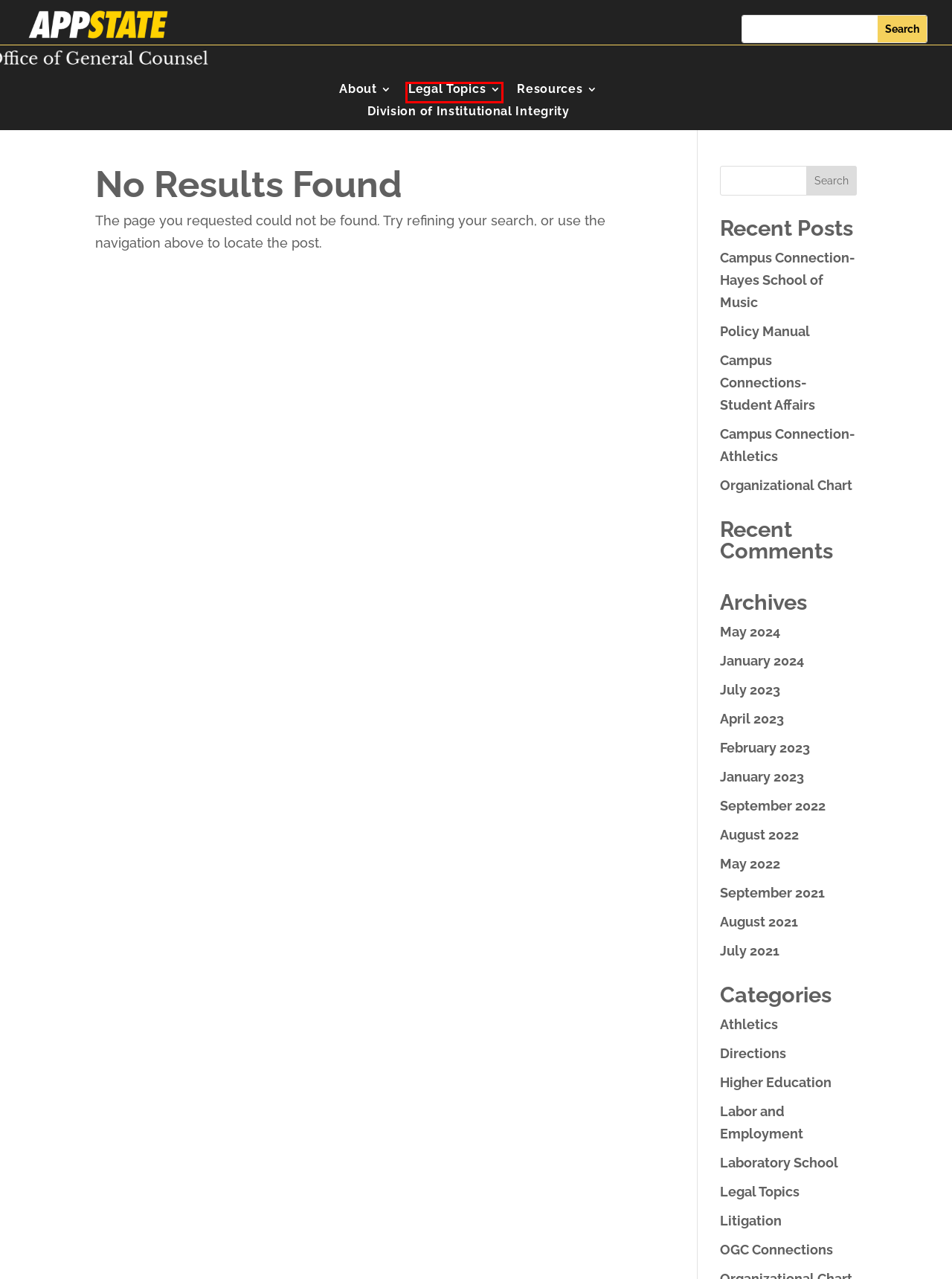Given a screenshot of a webpage with a red rectangle bounding box around a UI element, select the best matching webpage description for the new webpage that appears after clicking the highlighted element. The candidate descriptions are:
A. Higher Education | Office of General Counsel
B. Division of Institutional Integrity | Appalachian State University
C. Legal Topics | Office of General Counsel
D. About | Office of General Counsel
E. Resources | Office of General Counsel
F. Laboratory School | Office of General Counsel
G. Labor and Employment | Office of General Counsel
H. Organizational Chart | Office of General Counsel

C